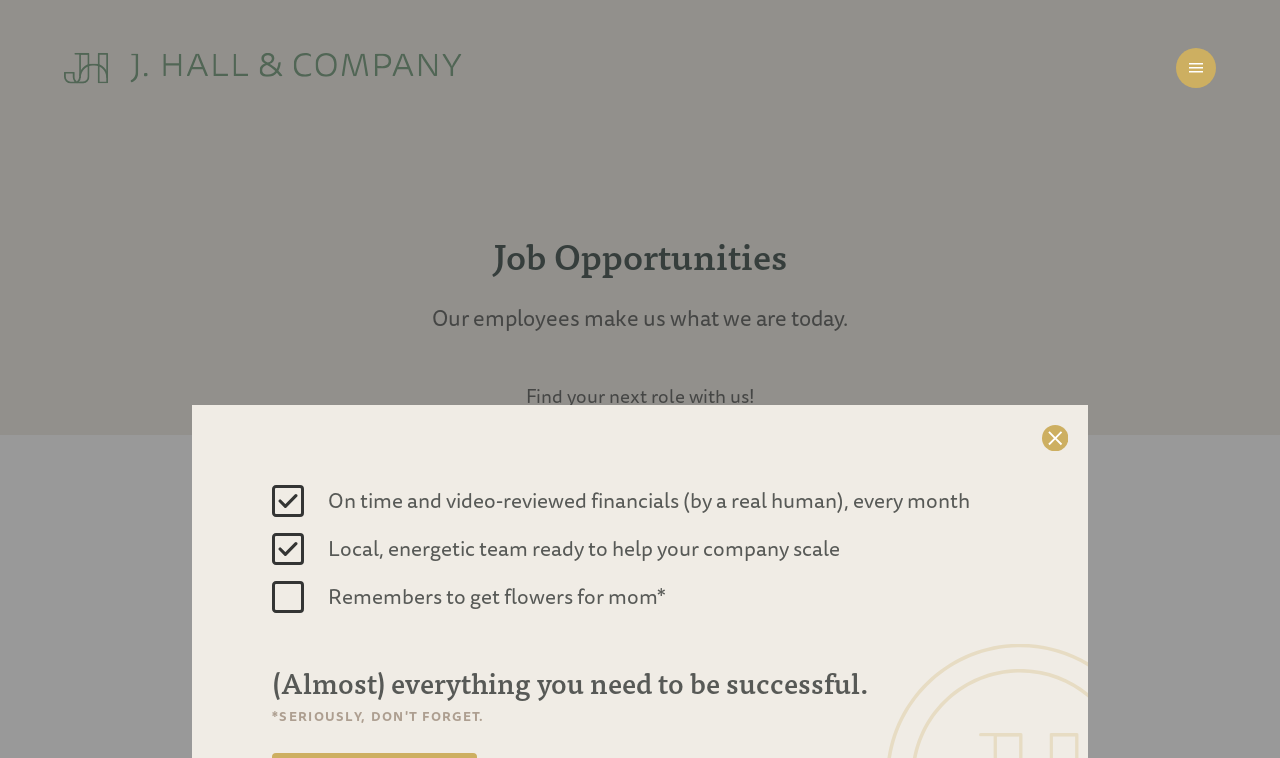How many input fields are there for name?
Please provide a single word or phrase based on the screenshot.

2